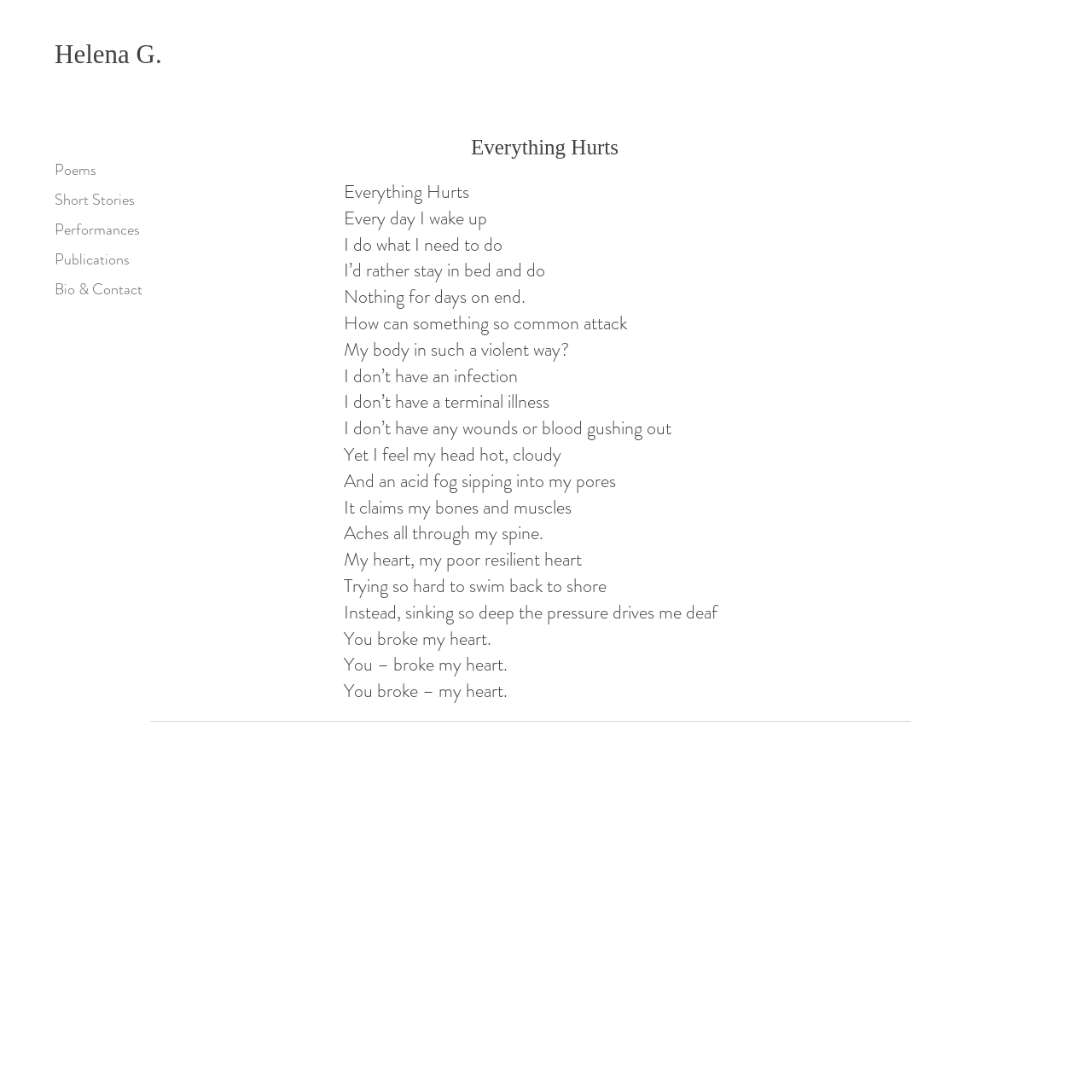What is the title of the poem?
Please give a detailed answer to the question using the information shown in the image.

The title of the poem is 'Everything Hurts', which is mentioned in the heading element with the text 'Everything Hurts'.